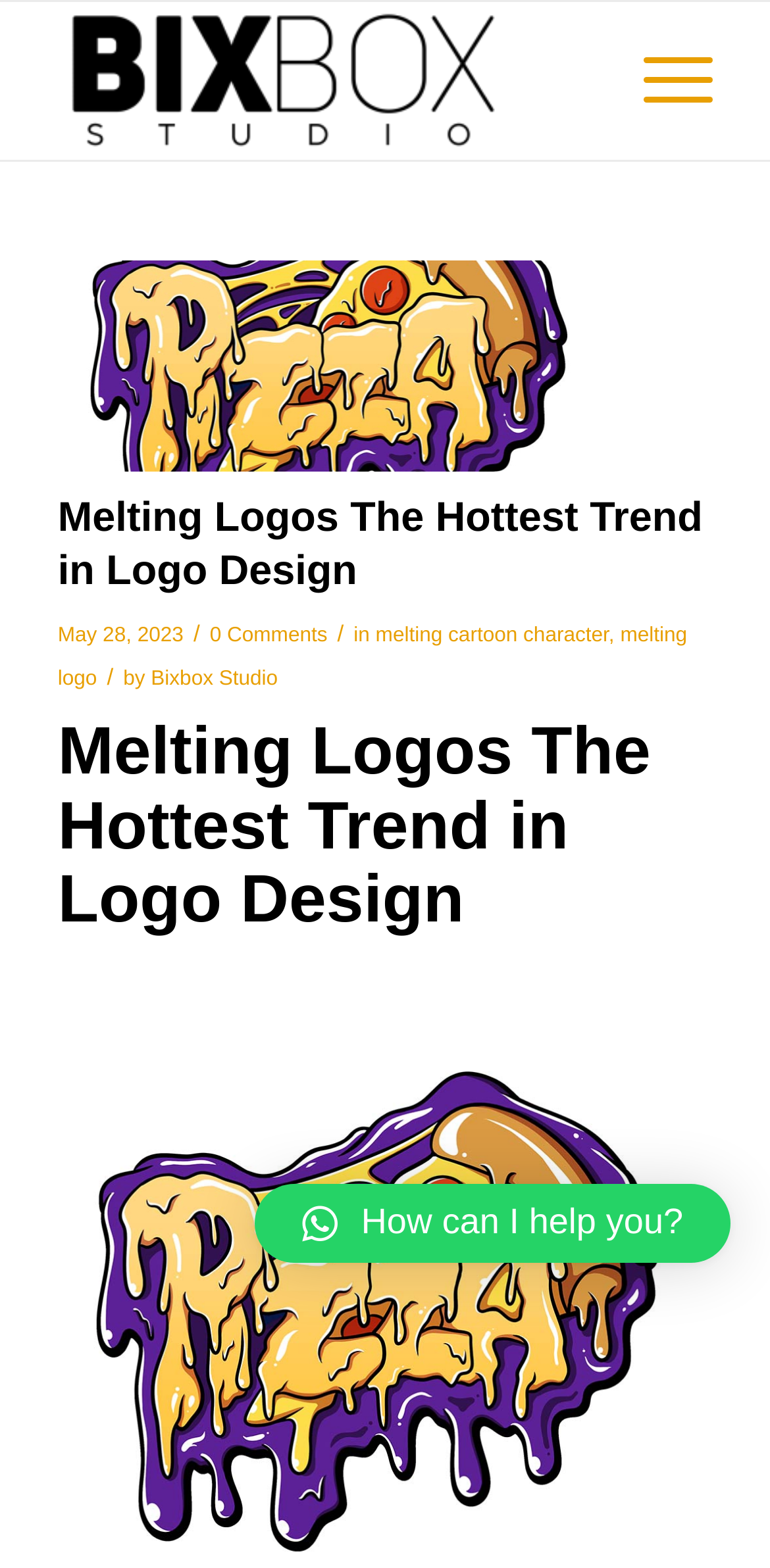Locate the bounding box coordinates of the clickable part needed for the task: "visit Bixbox Studio".

[0.075, 0.001, 0.661, 0.102]